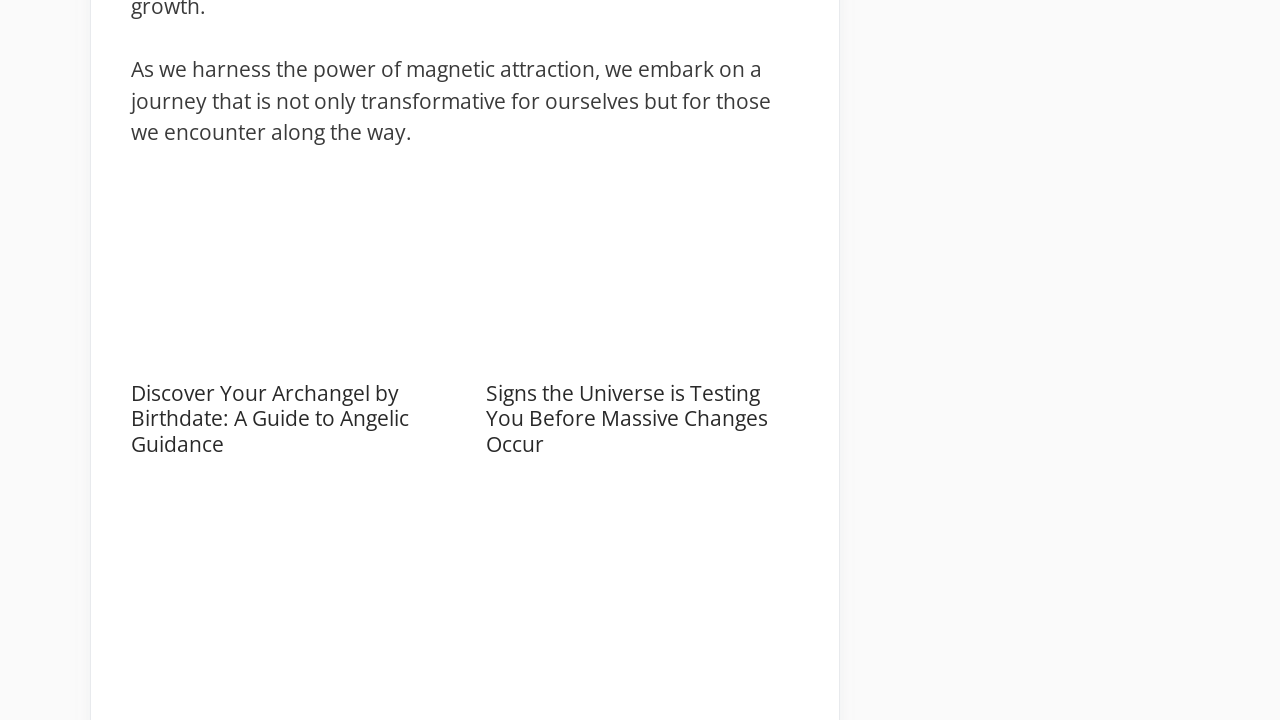How many articles are on the webpage?
Using the image provided, answer with just one word or phrase.

4